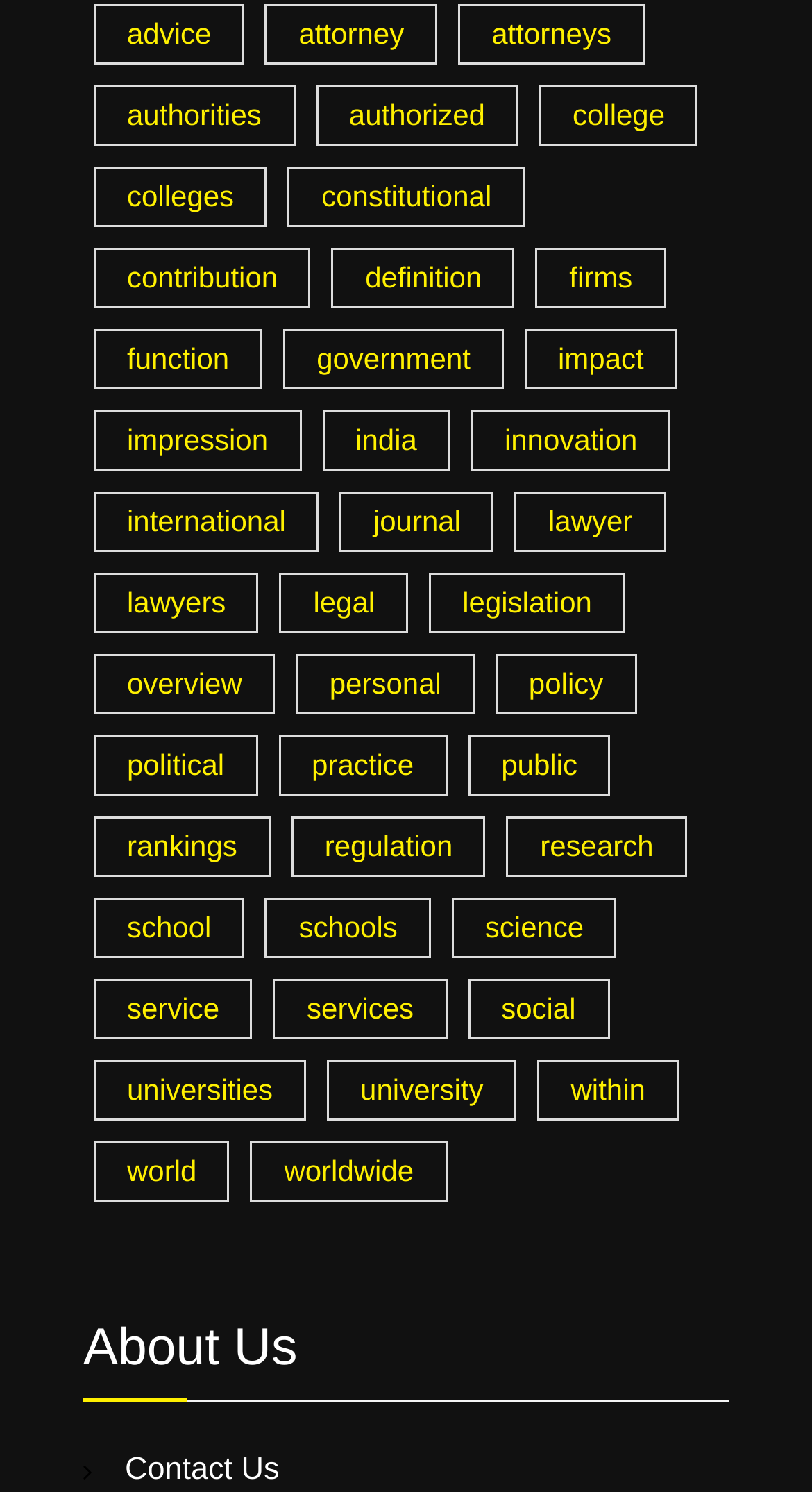Locate the bounding box coordinates of the clickable region to complete the following instruction: "view attorneys."

[0.327, 0.002, 0.539, 0.043]